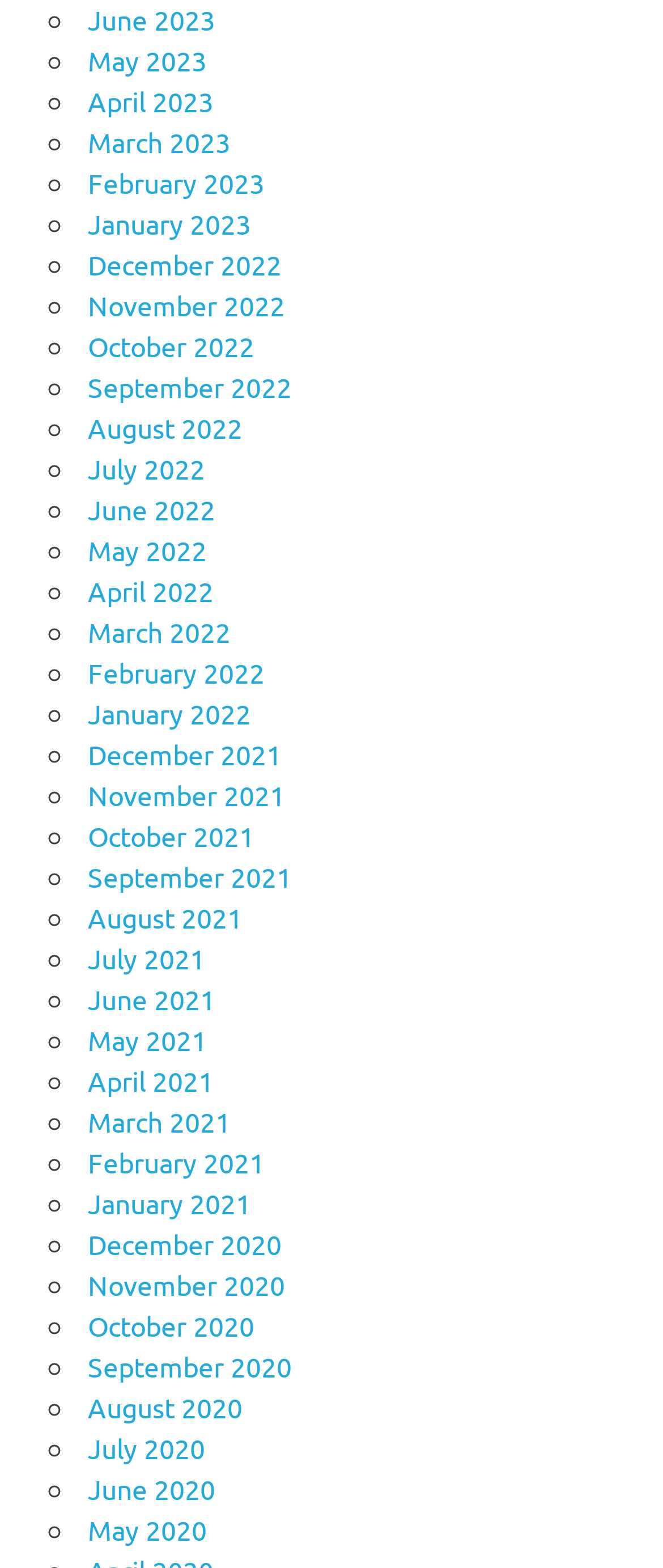Please provide the bounding box coordinates for the element that needs to be clicked to perform the following instruction: "View June 2023". The coordinates should be given as four float numbers between 0 and 1, i.e., [left, top, right, bottom].

[0.133, 0.002, 0.325, 0.023]